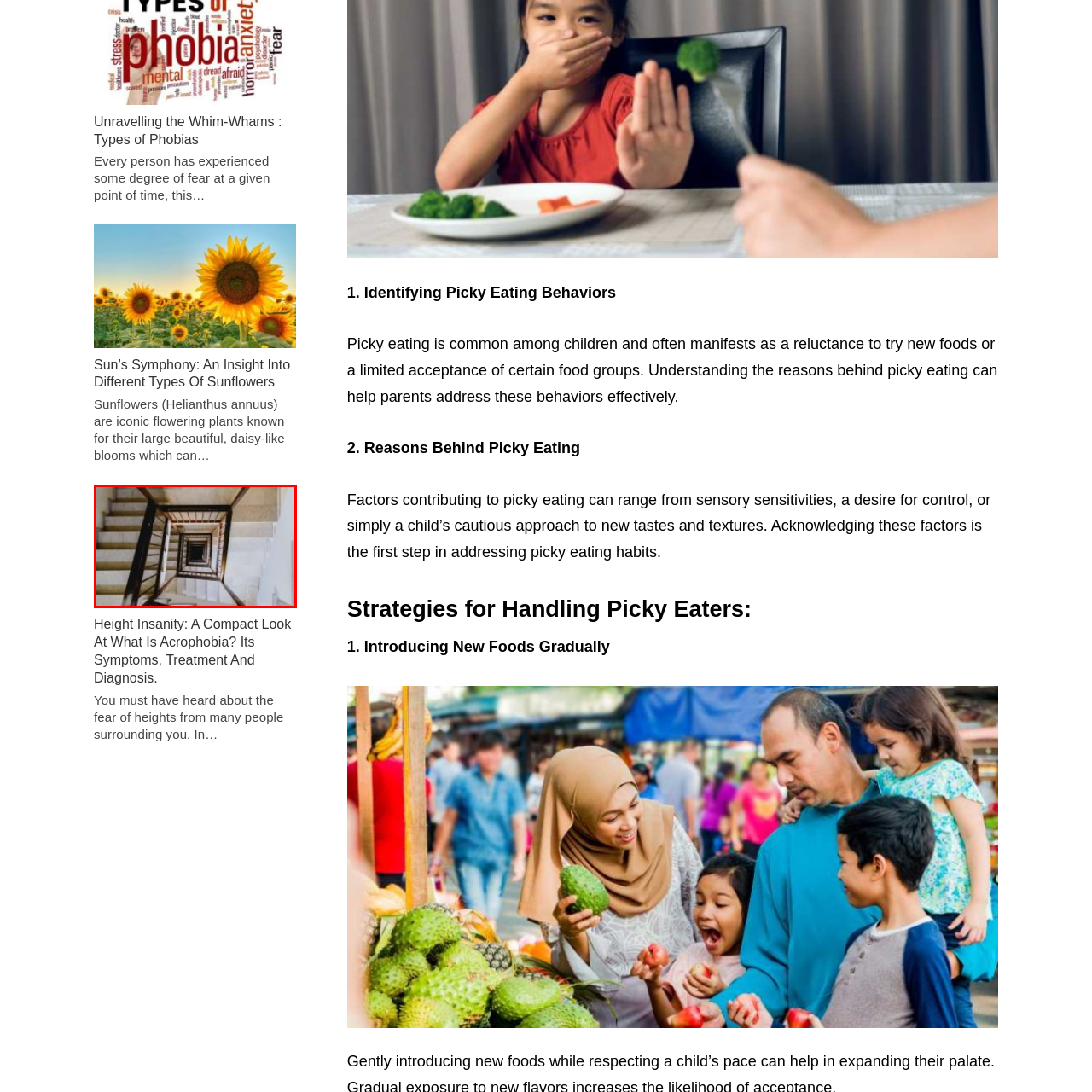Look closely at the image within the red-bordered box and thoroughly answer the question below, using details from the image: What is the material of the banisters?

The caption specifically mentions 'wooden banisters' as one of the elements that blend modern and classic styles in the staircase design.